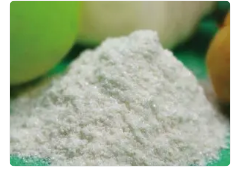Provide a comprehensive description of the image.

This image showcases a pile of a fine, white powder, likely representing a plant growth hormone, specifically **3-Indolebutyric Acid (IBA)**, which is commonly used in horticulture for rooting and promoting plant growth. The mound of powder is surrounded by fruits, suggesting its application in agriculture or gardening to enhance root development. The vibrant colors of the surrounding fruits further highlight the significance of IBA in ensuring healthy plant growth and productivity.